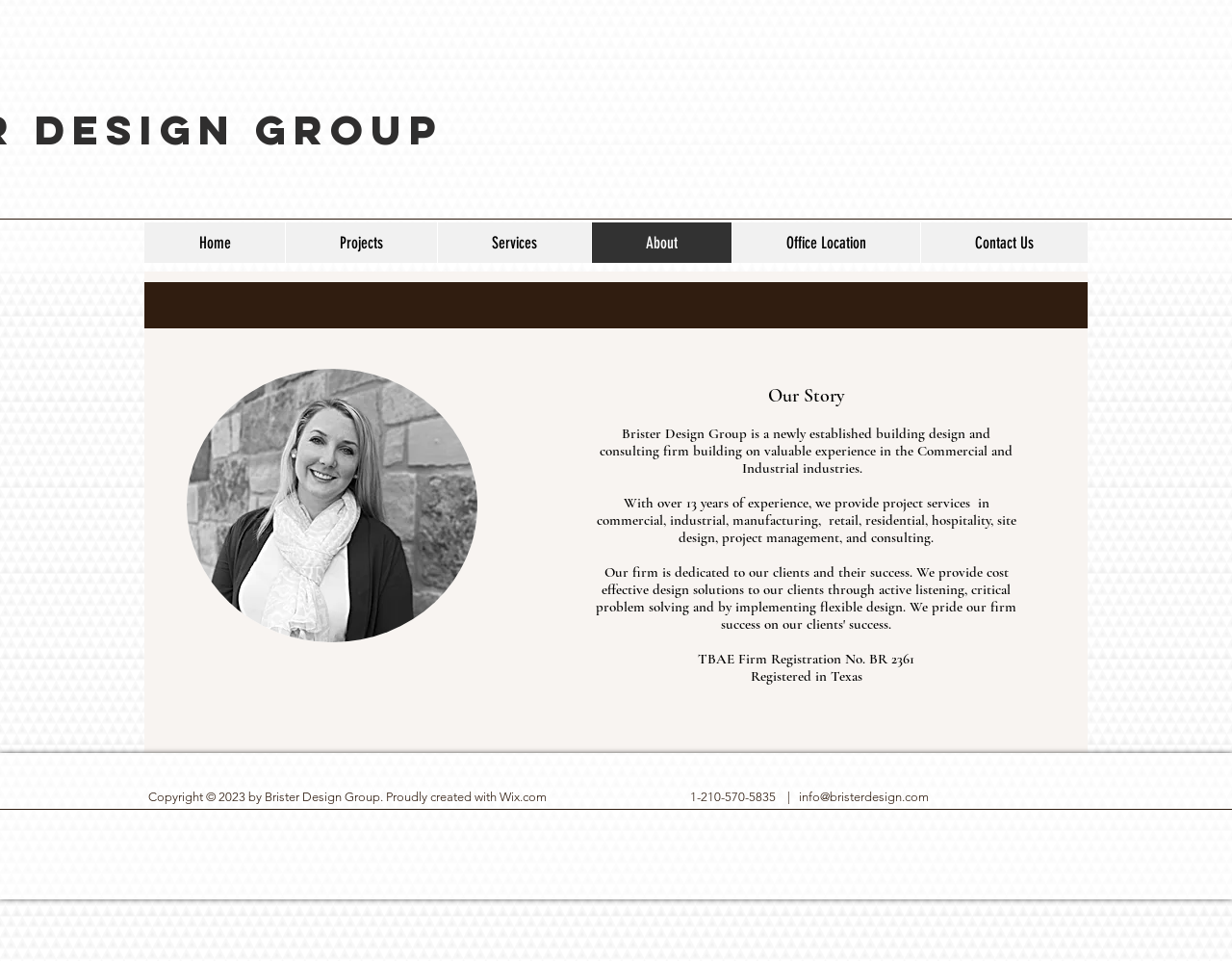Locate the bounding box of the UI element described in the following text: "Stephanie Brister, Principal".

[0.152, 0.384, 0.388, 0.668]